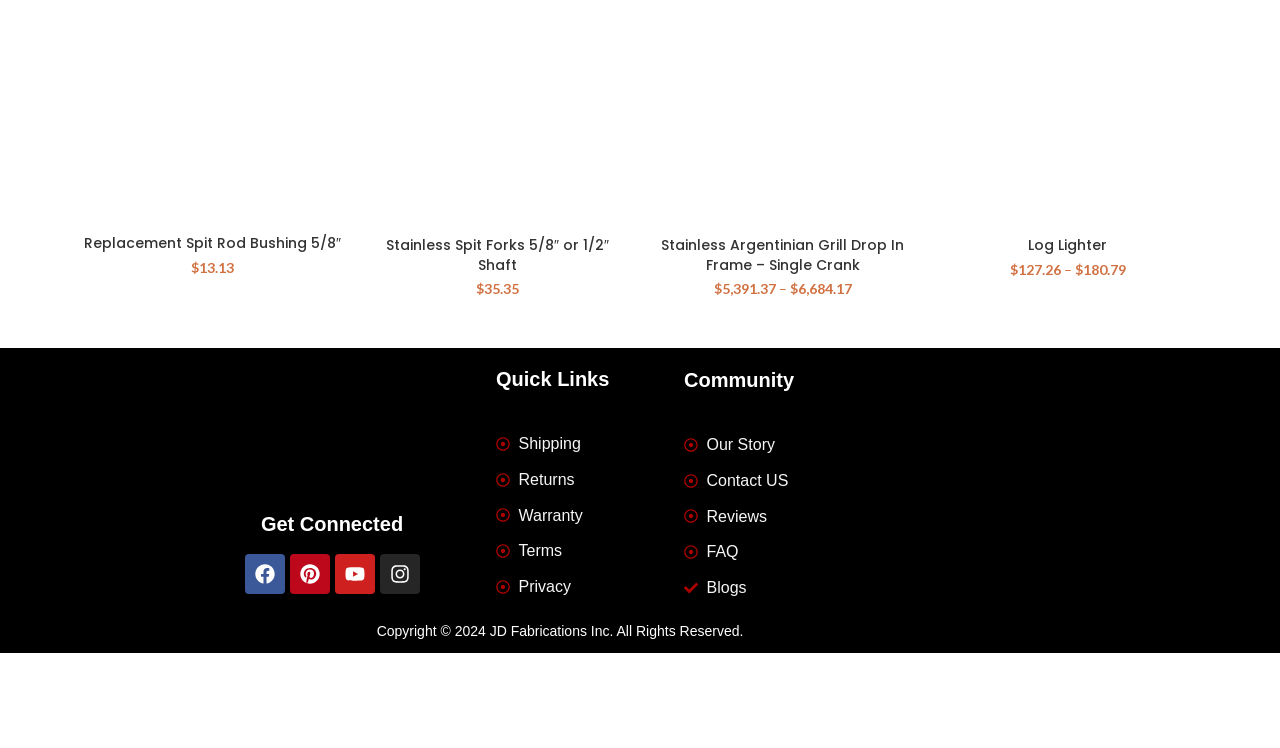How many social media links are there?
Using the information from the image, answer the question thoroughly.

I counted the number of social media links by looking at the link elements with the text 'Facebook', 'Pinterest', 'Youtube', and 'Instagram' which are located at the bottom of the page.